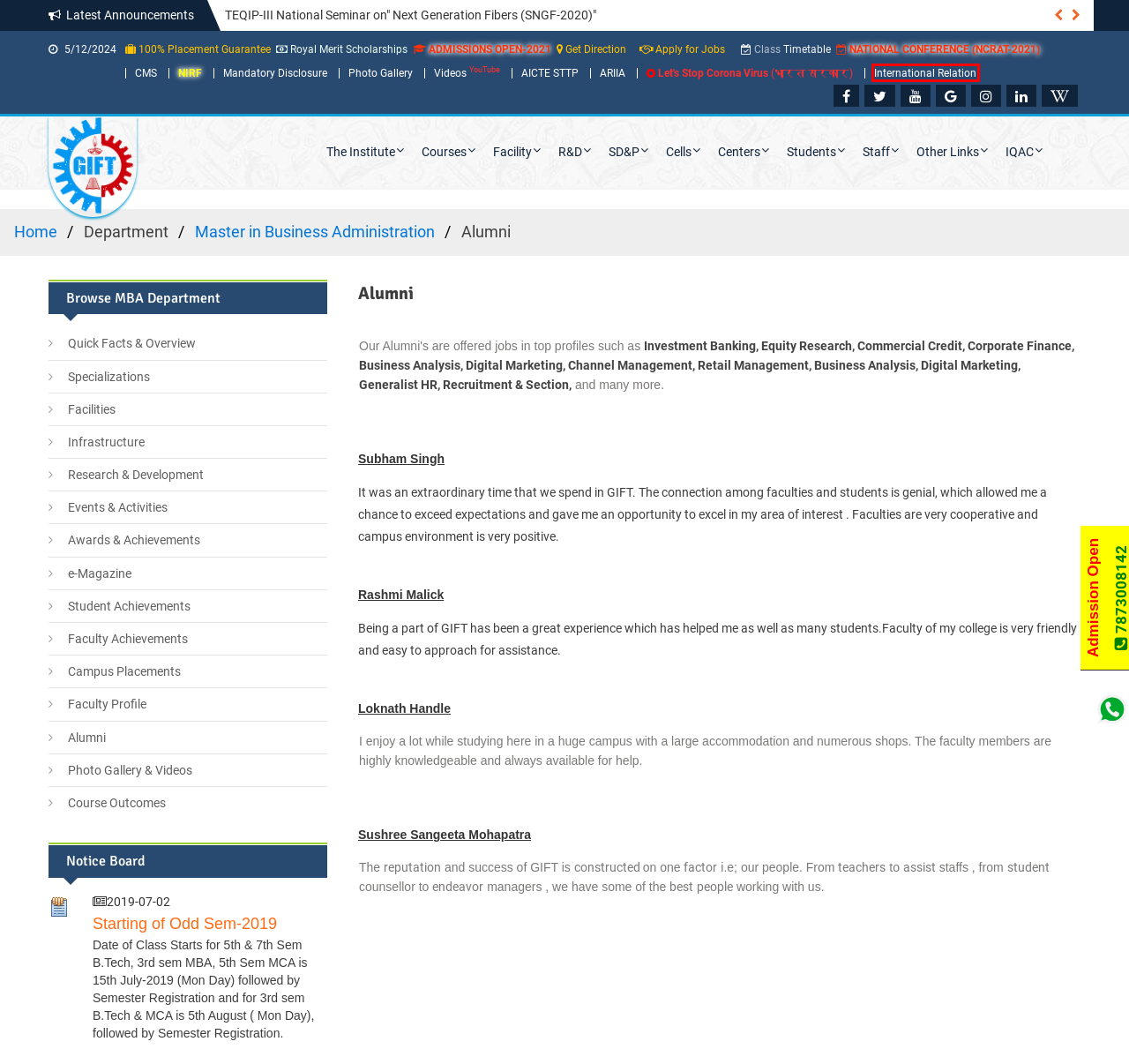You are provided with a screenshot of a webpage that has a red bounding box highlighting a UI element. Choose the most accurate webpage description that matches the new webpage after clicking the highlighted element. Here are your choices:
A. Online Class Timetable
B. IQAC@GIFT
C. Master in Business Administration
D. International Relations
E. GIFT Bhubaneswar – NAAC A++ accredited Top Engineering College in Odisha
F. Admission Scholarship
G. 100 % Placement
H. Admission Inquiry - Gandhi Institute for Technology (GIFT)

D